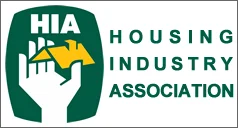Break down the image into a detailed narrative.

The image showcases the logo of the Housing Industry Association (HIA), a prominent organization in Australia representing the residential building industry. The logo features a stylized hand holding a house, symbolizing support and advocacy for builders and construction professionals. The color scheme includes green and yellow, with "HIA" prominently displayed alongside the full name, "HOUSING INDUSTRY ASSOCIATION." This emblem highlights the HIA's dedication to promoting and supporting high standards in the housing sector, as well as its commitment to its members who provide essential building and renovation services to homeowners across Australia.